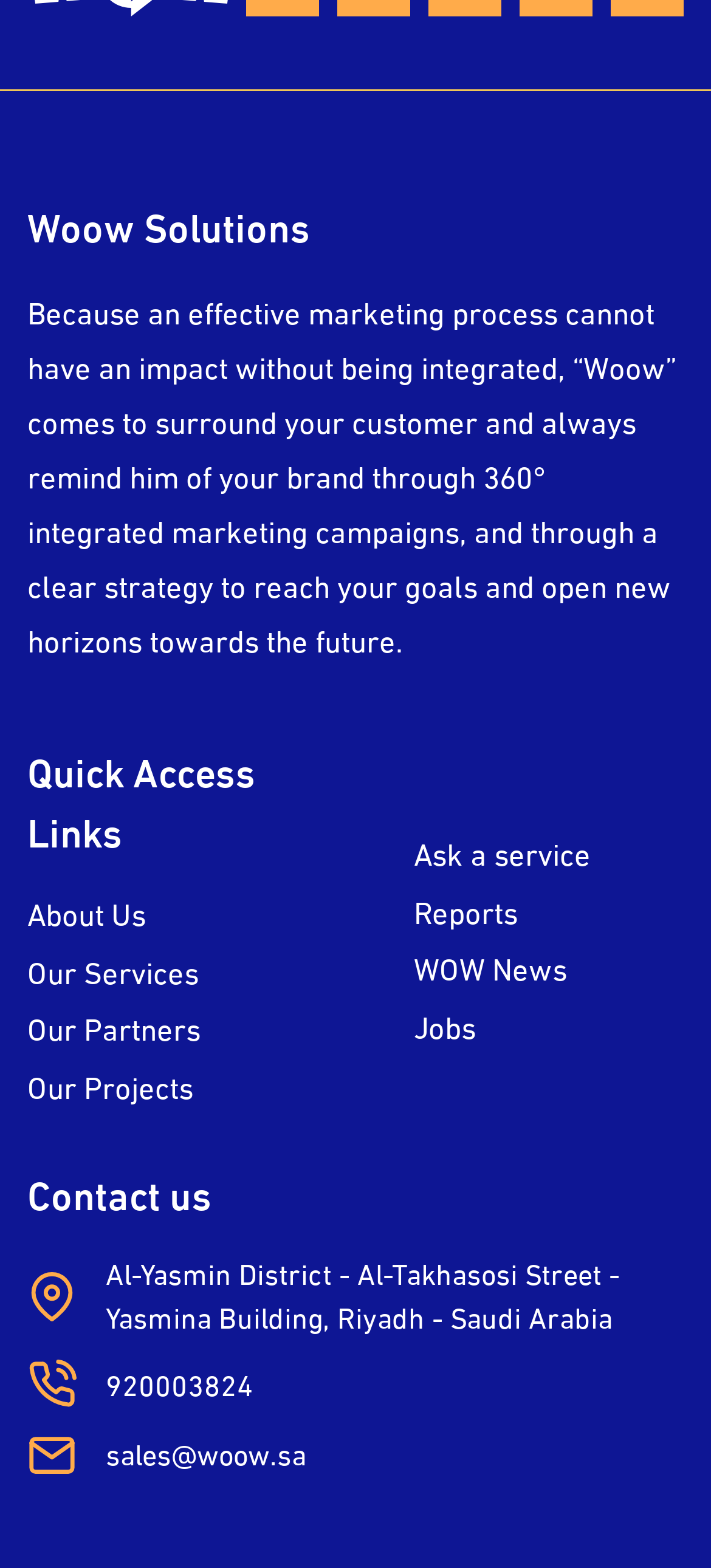How many contact methods are provided?
Provide a fully detailed and comprehensive answer to the question.

The webpage provides three contact methods: phone number '920003824', email 'sales@woow.sa', and a physical address.